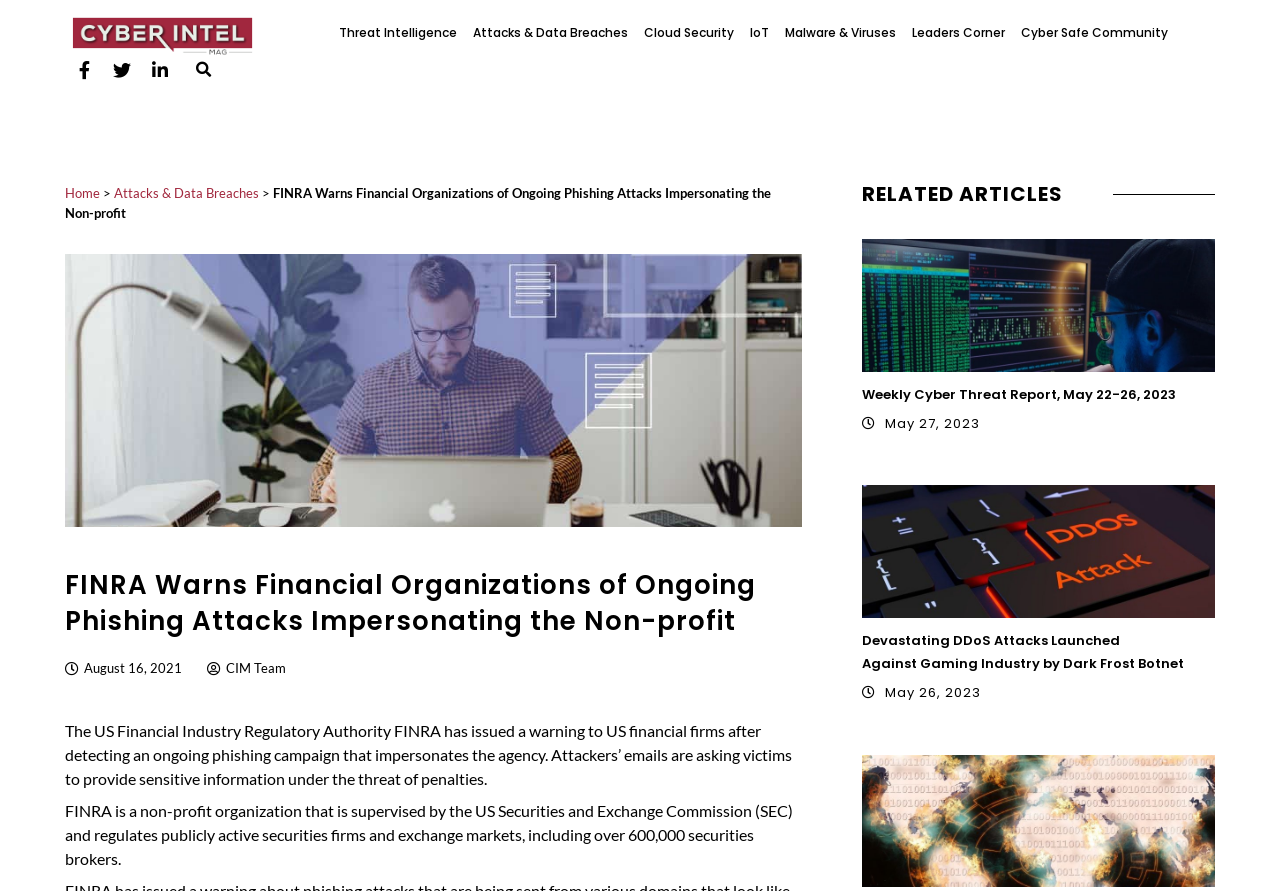Analyze the image and answer the question with as much detail as possible: 
What is the purpose of the phishing campaign mentioned in the article?

The article states that the attackers' emails are asking victims to provide sensitive information under the threat of penalties, indicating that the purpose of the phishing campaign is to obtain sensitive information from the victims.